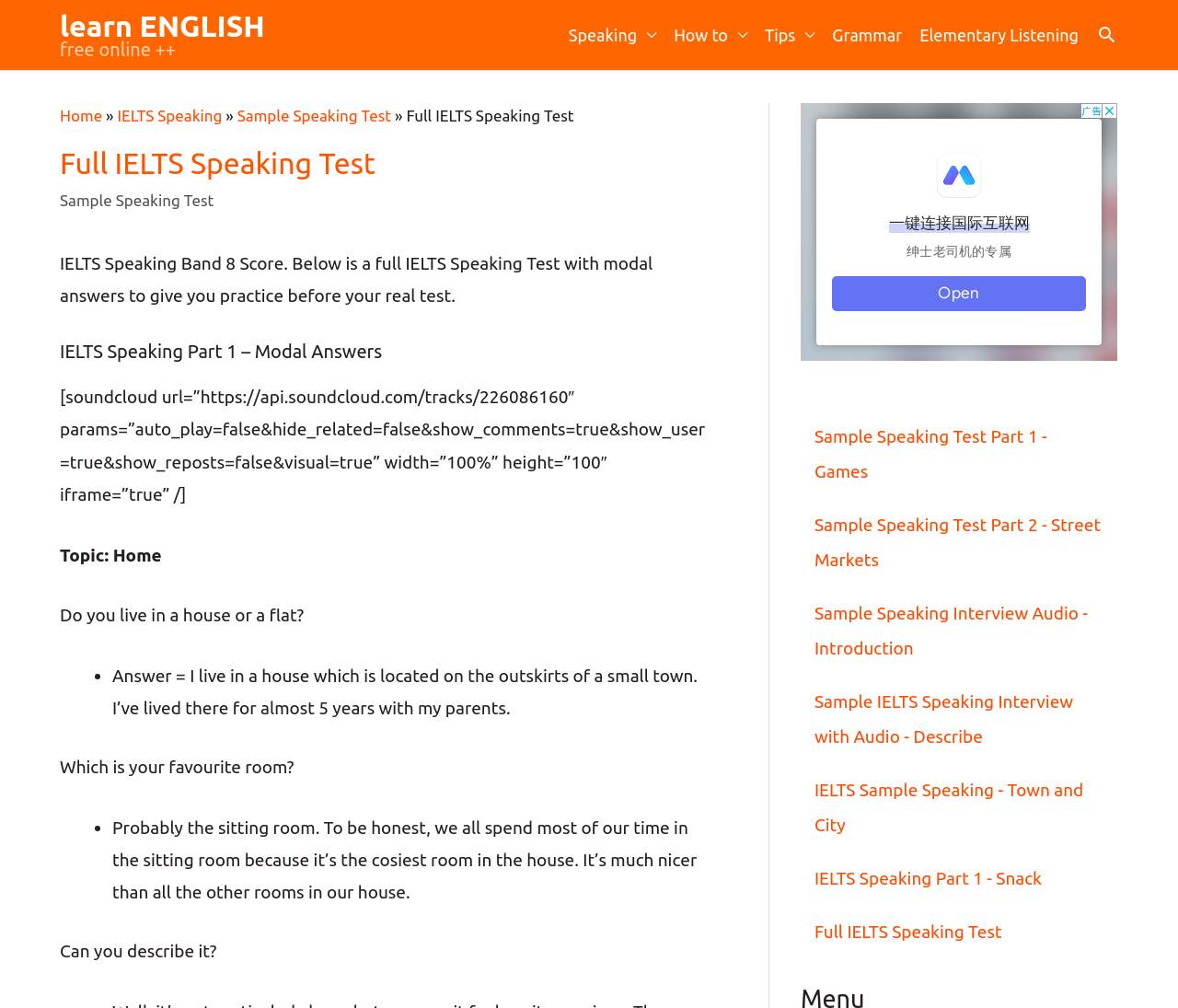Could you locate the bounding box coordinates for the section that should be clicked to accomplish this task: "search for something".

[0.93, 0.024, 0.948, 0.045]